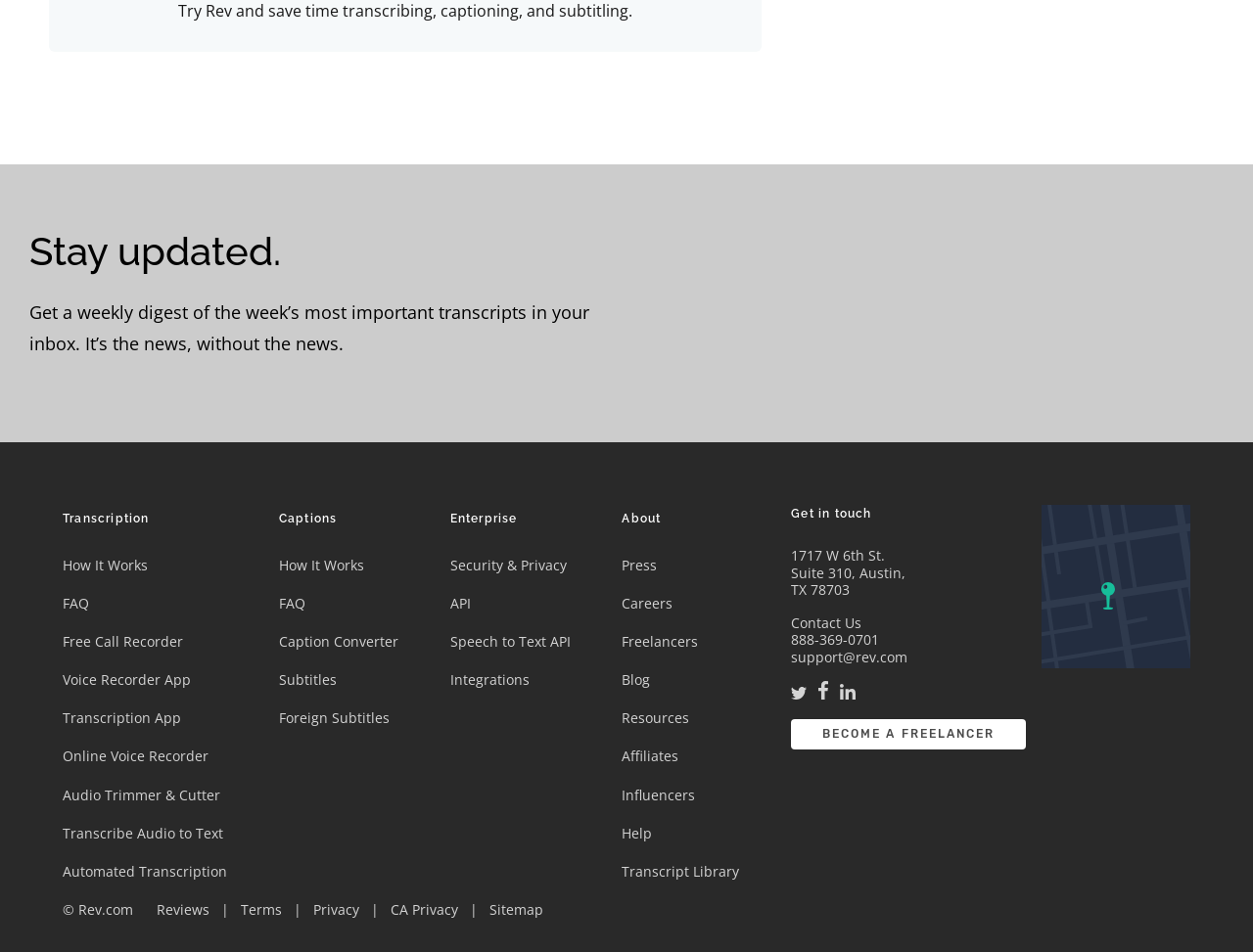Refer to the image and provide an in-depth answer to the question:
What is the 'Try Rev' link used for?

The 'Try Rev' link is located at the top of the webpage, which suggests it's a prominent feature. The link is also surrounded by text that mentions 'save time transcribing, captioning, and subtitling', which implies that the 'Try Rev' link is used to try out the Rev service, possibly for free or as a trial.